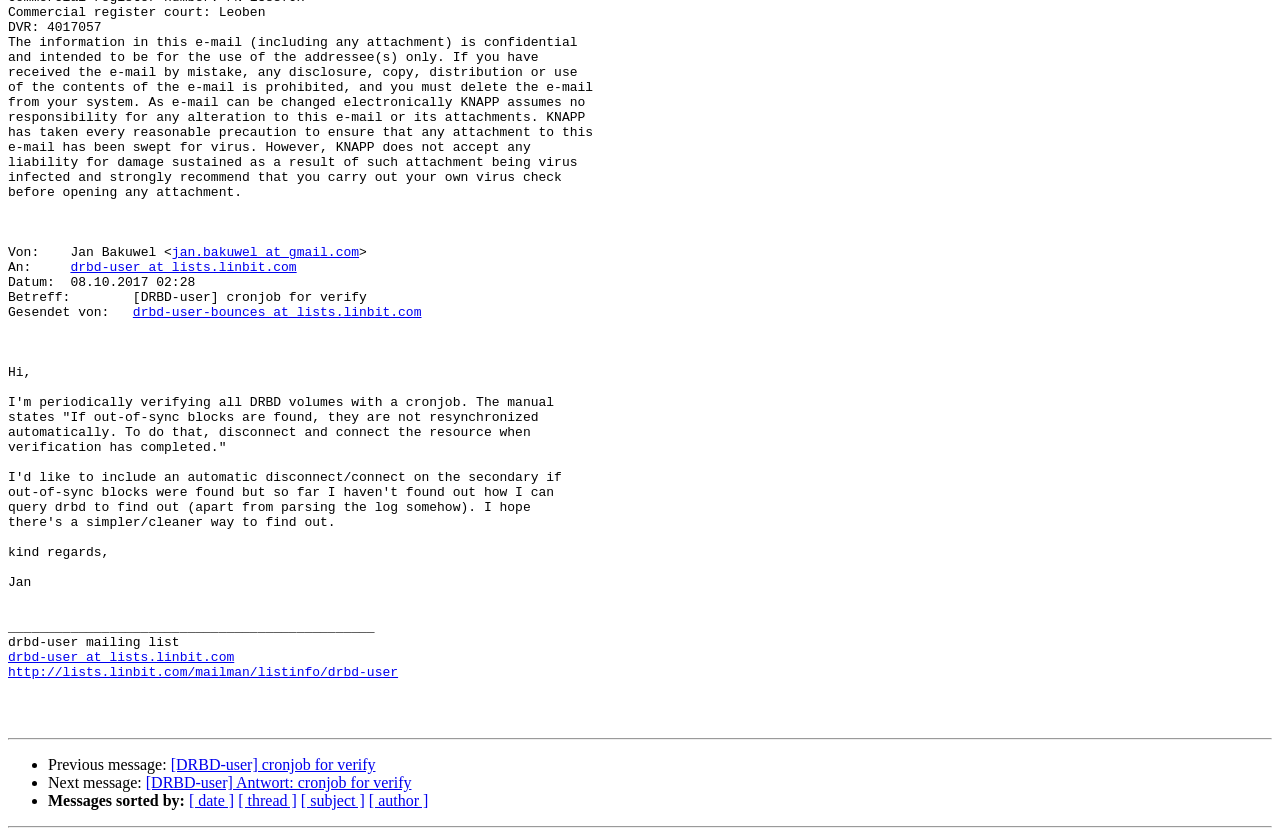Extract the bounding box of the UI element described as: "[ date ]".

[0.148, 0.947, 0.183, 0.967]